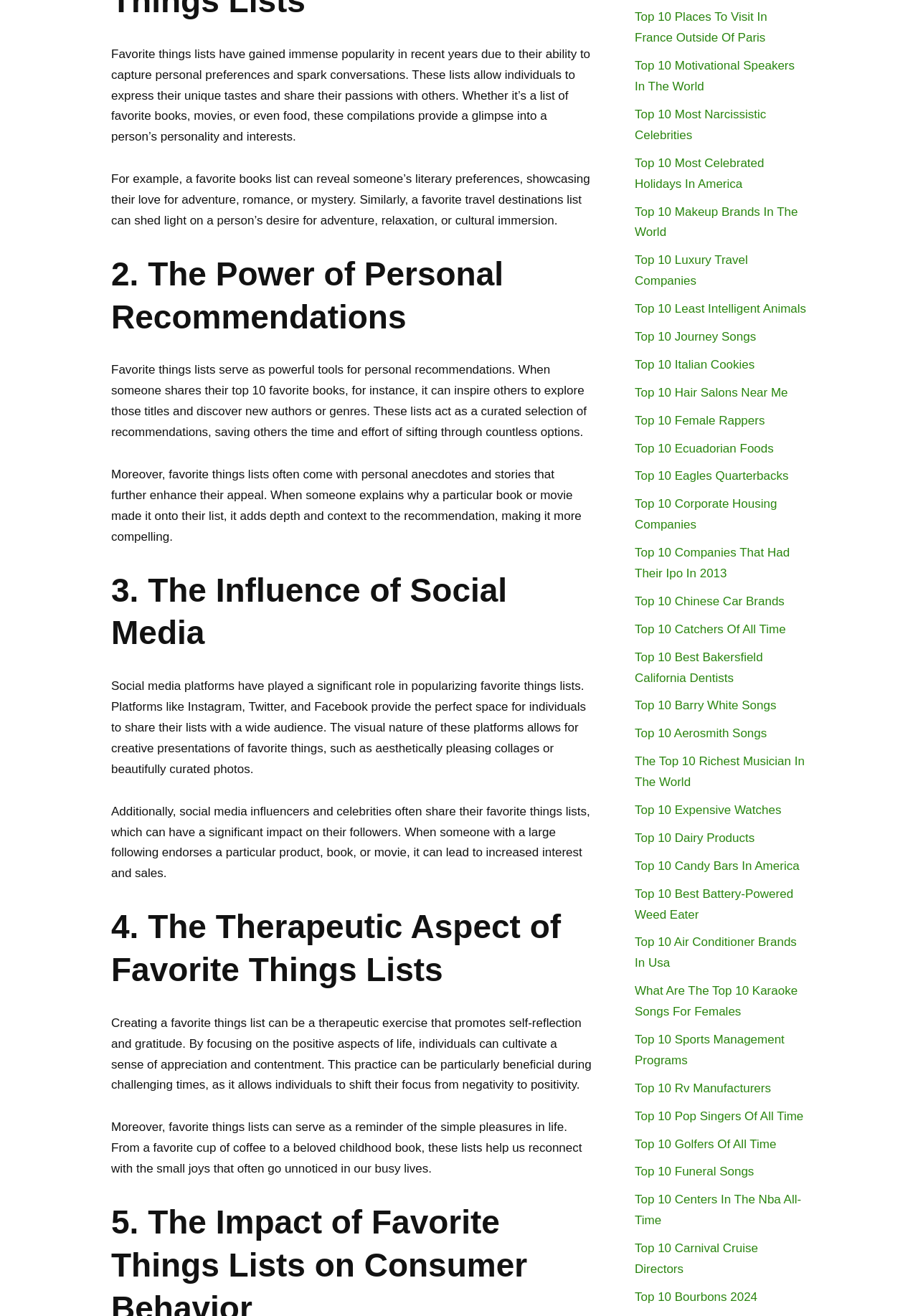What is a therapeutic benefit of creating a favorite things list?
Please provide a comprehensive answer based on the details in the screenshot.

According to the webpage, creating a favorite things list can be a therapeutic exercise that promotes self-reflection and gratitude, allowing individuals to focus on the positive aspects of life and cultivate a sense of appreciation and contentment.